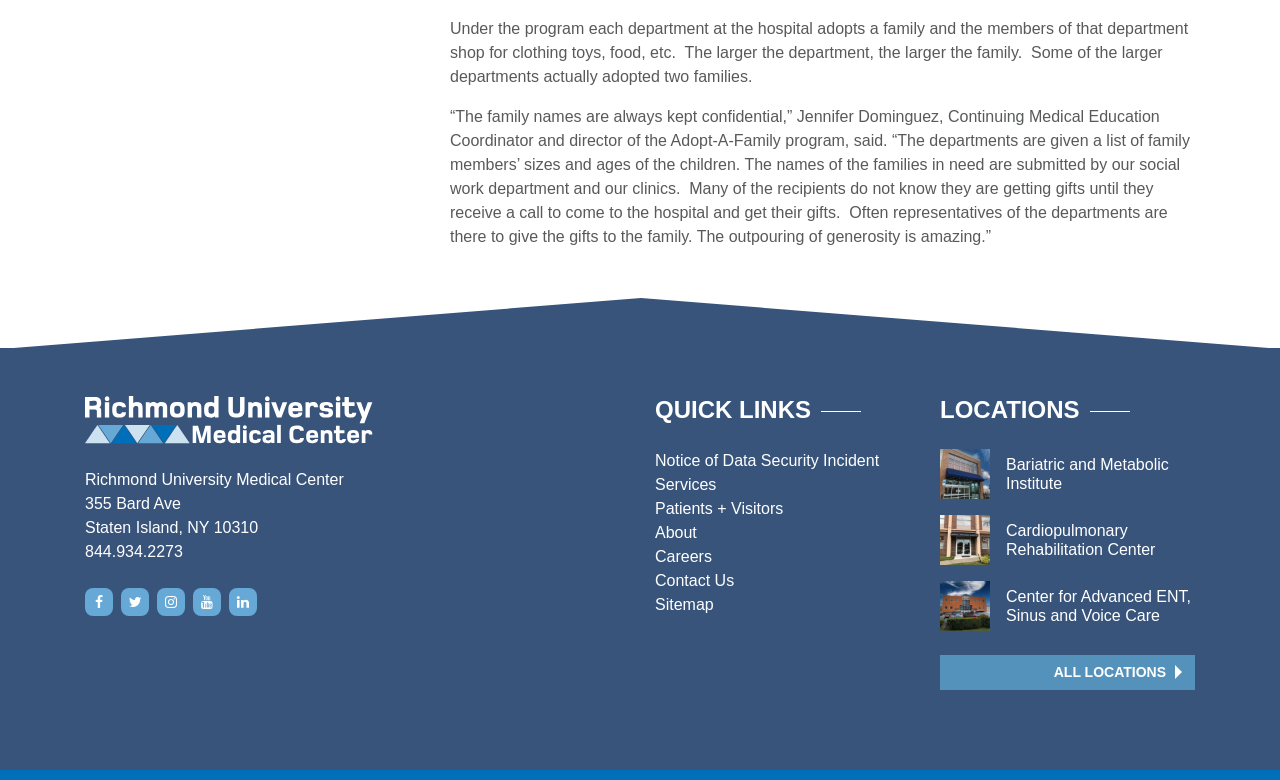What is the name of the hospital?
Using the information presented in the image, please offer a detailed response to the question.

I found the answer by looking at the text 'Richmond University Medical Center' which is a link and an image, indicating that it is the name of the hospital.